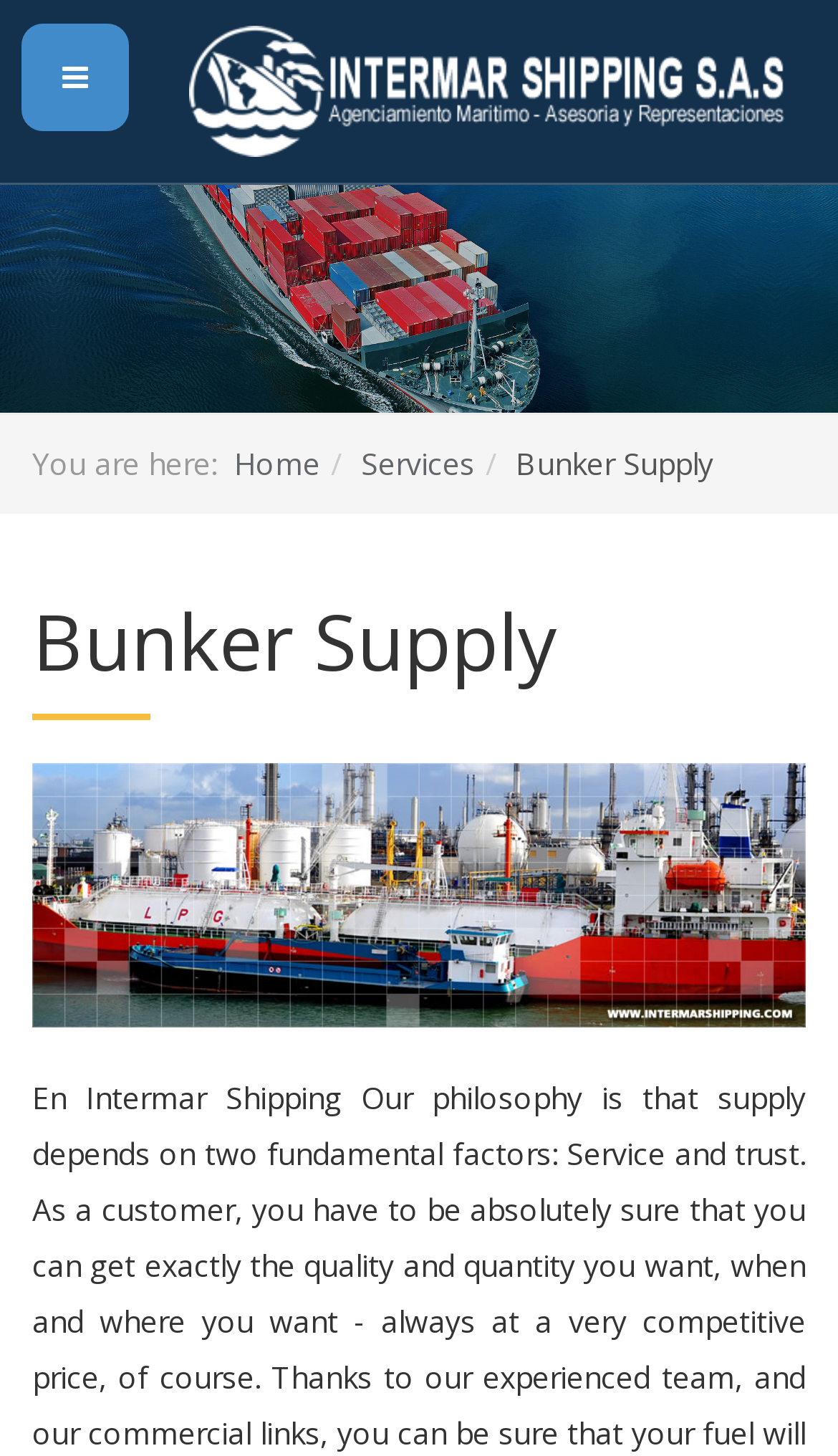What is the purpose of the button? Refer to the image and provide a one-word or short phrase answer.

Unknown